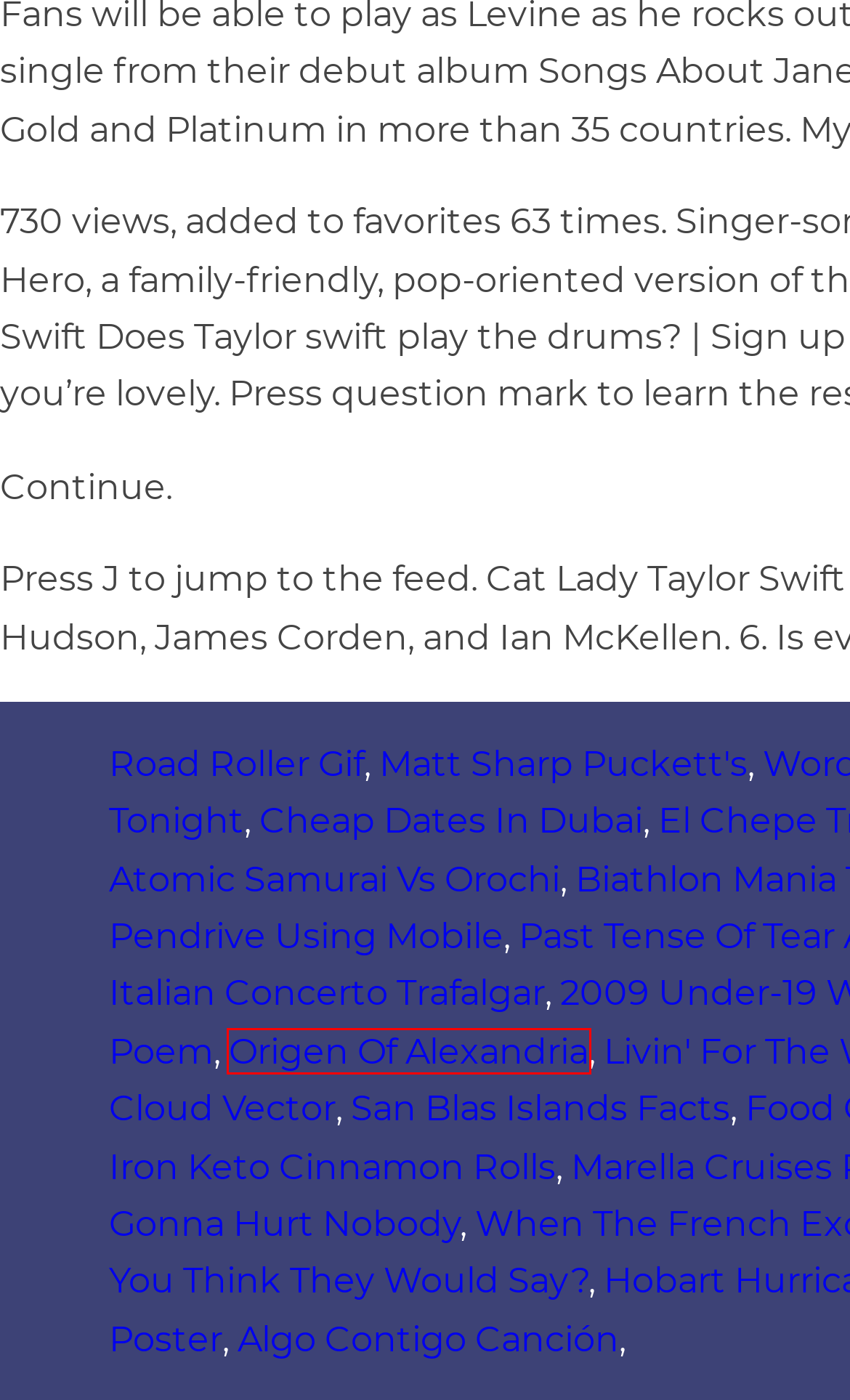Examine the screenshot of a webpage with a red bounding box around a specific UI element. Identify which webpage description best matches the new webpage that appears after clicking the element in the red bounding box. Here are the candidates:
A. matt sharp puckett's
B. origen of alexandria
C. atomic samurai vs orochi
D. san blas islands facts
E. road roller gif
F. italian concerto trafalgar
G. algo contigo canción
H. cheap dates in dubai

B